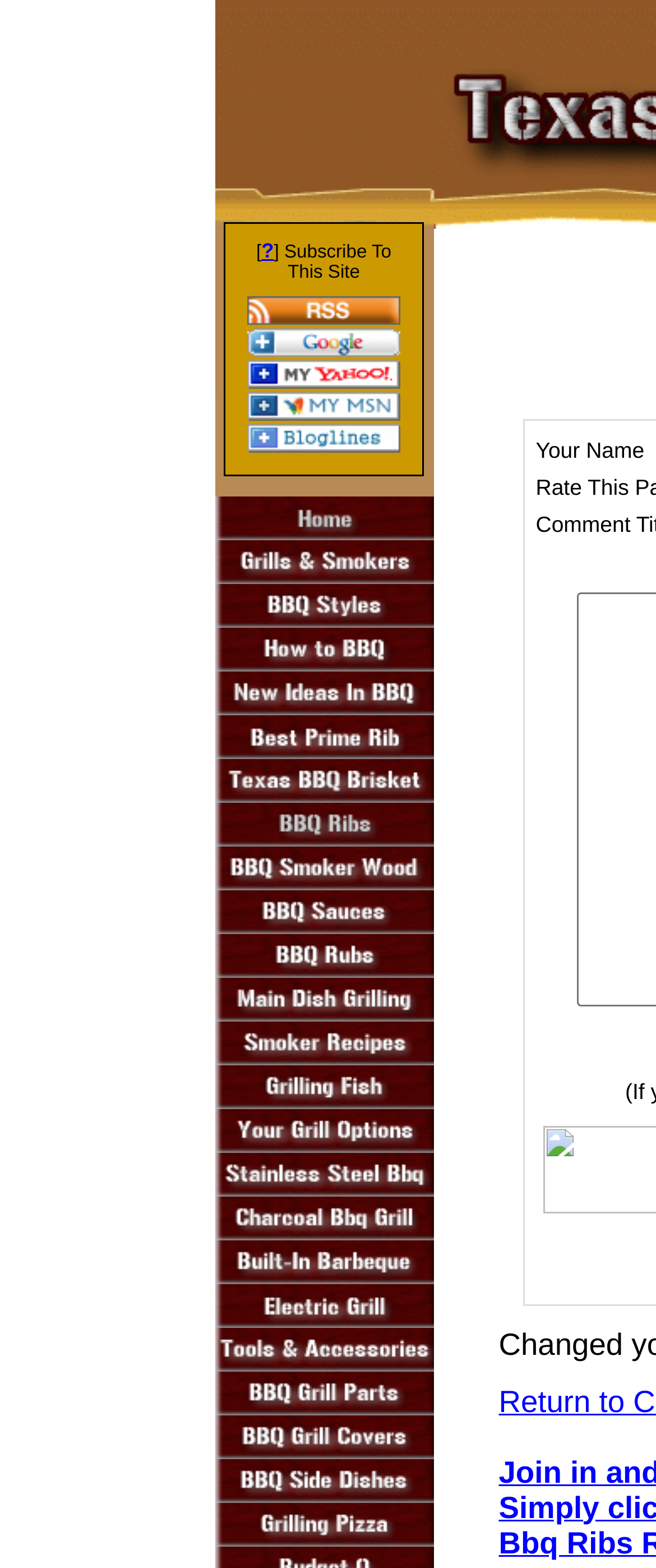Given the element description, predict the bounding box coordinates in the format (top-left x, top-left y, bottom-right x, bottom-right y). Make sure all values are between 0 and 1. Here is the element description: alt="XML RSS"

[0.377, 0.199, 0.61, 0.211]